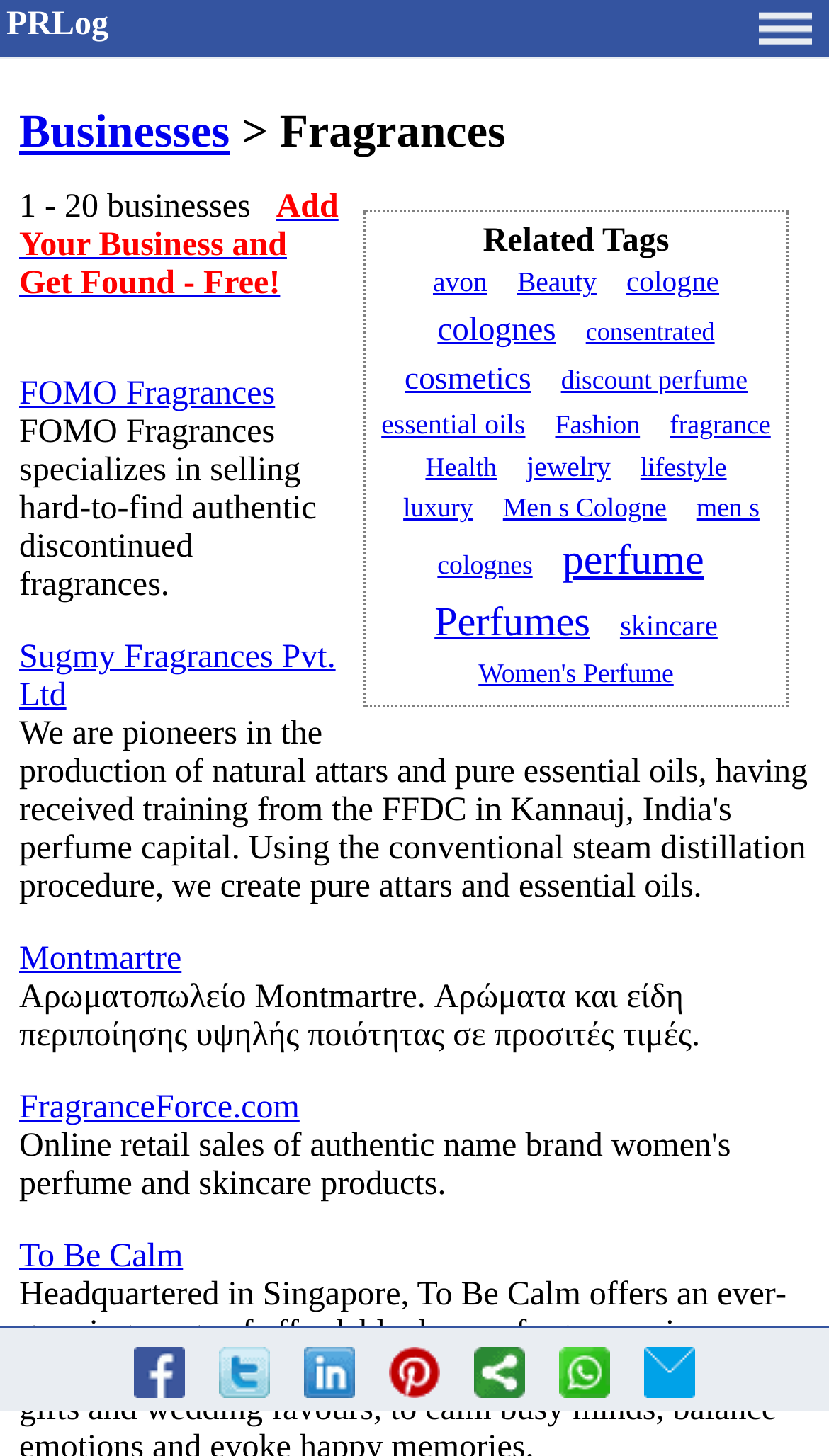Please provide the bounding box coordinates for the element that needs to be clicked to perform the following instruction: "Add your business". The coordinates should be given as four float numbers between 0 and 1, i.e., [left, top, right, bottom].

[0.023, 0.131, 0.408, 0.208]